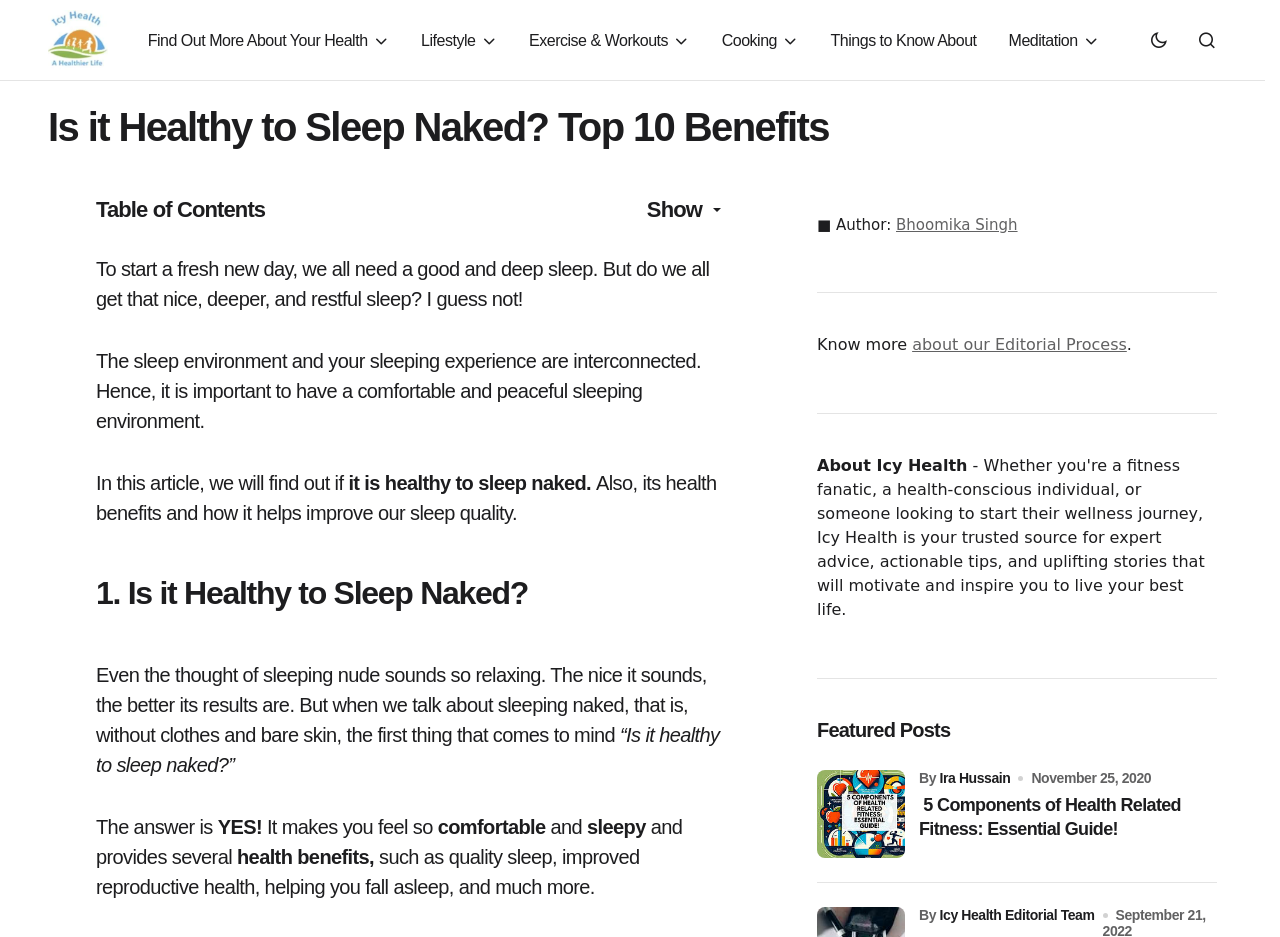Determine the bounding box for the UI element that matches this description: "aria-label="Search"".

[0.927, 0.021, 0.959, 0.064]